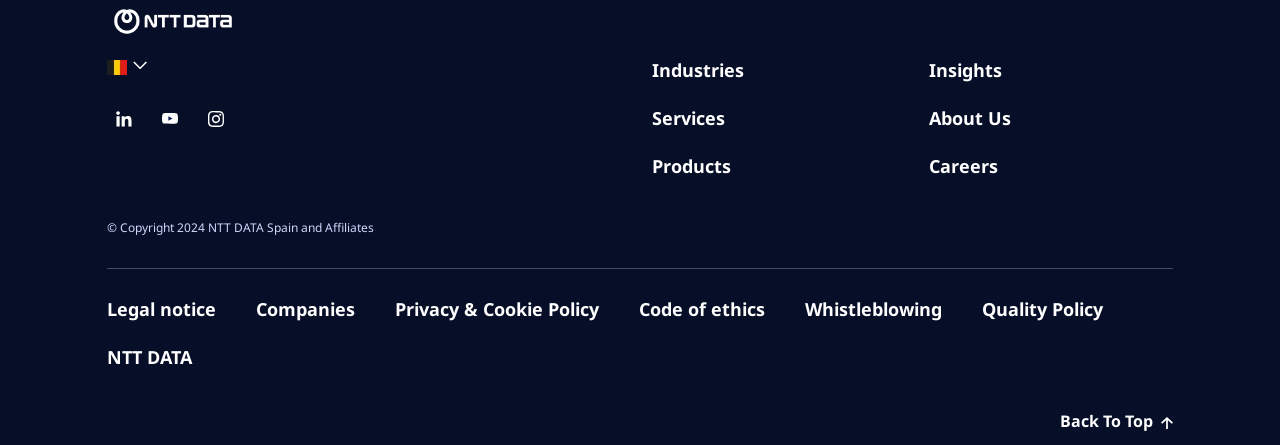Please mark the bounding box coordinates of the area that should be clicked to carry out the instruction: "Go back to top".

[0.828, 0.921, 0.917, 0.989]